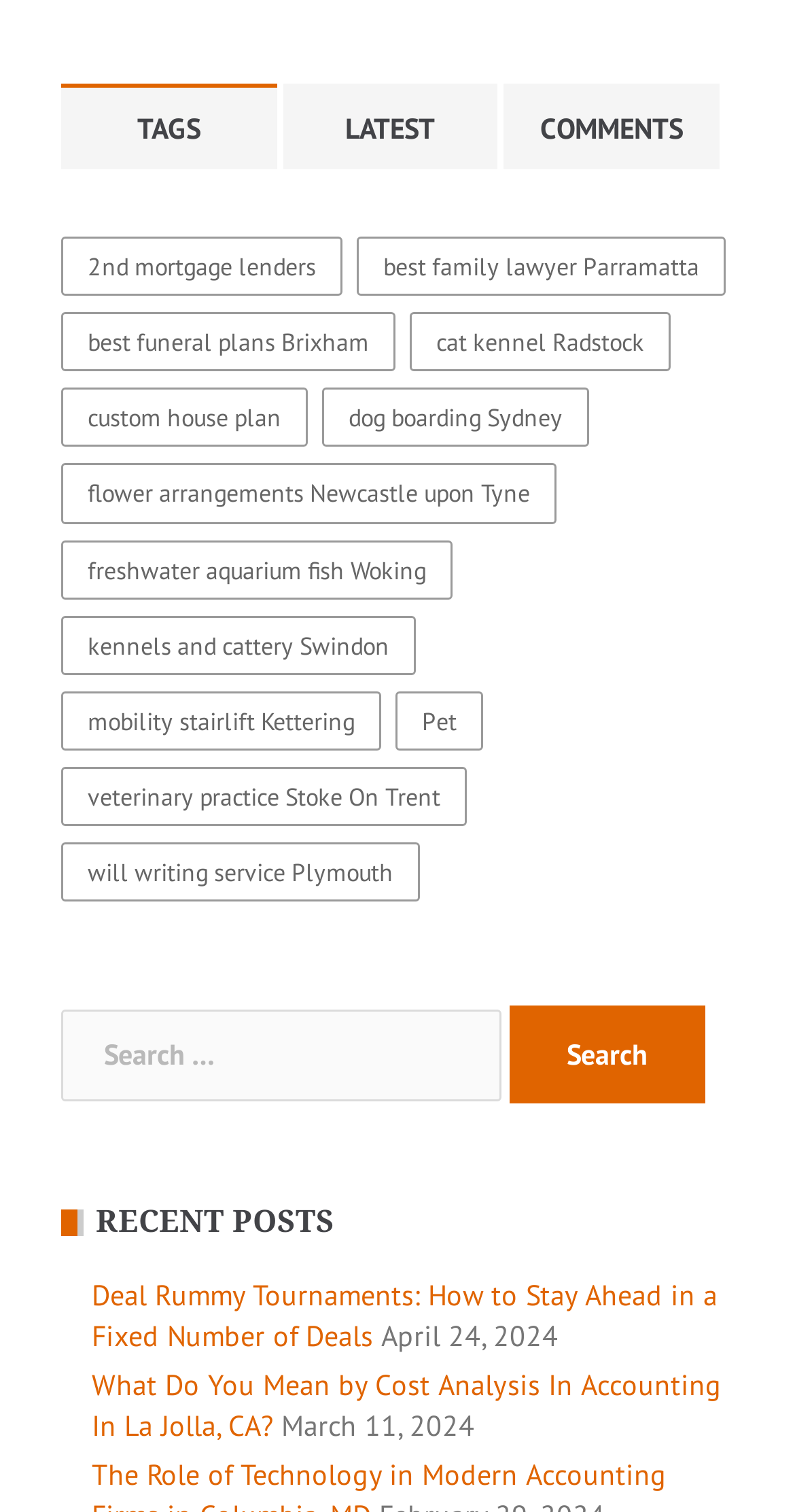Can you find the bounding box coordinates for the element to click on to achieve the instruction: "Click on 'TAGS'"?

[0.077, 0.055, 0.348, 0.112]